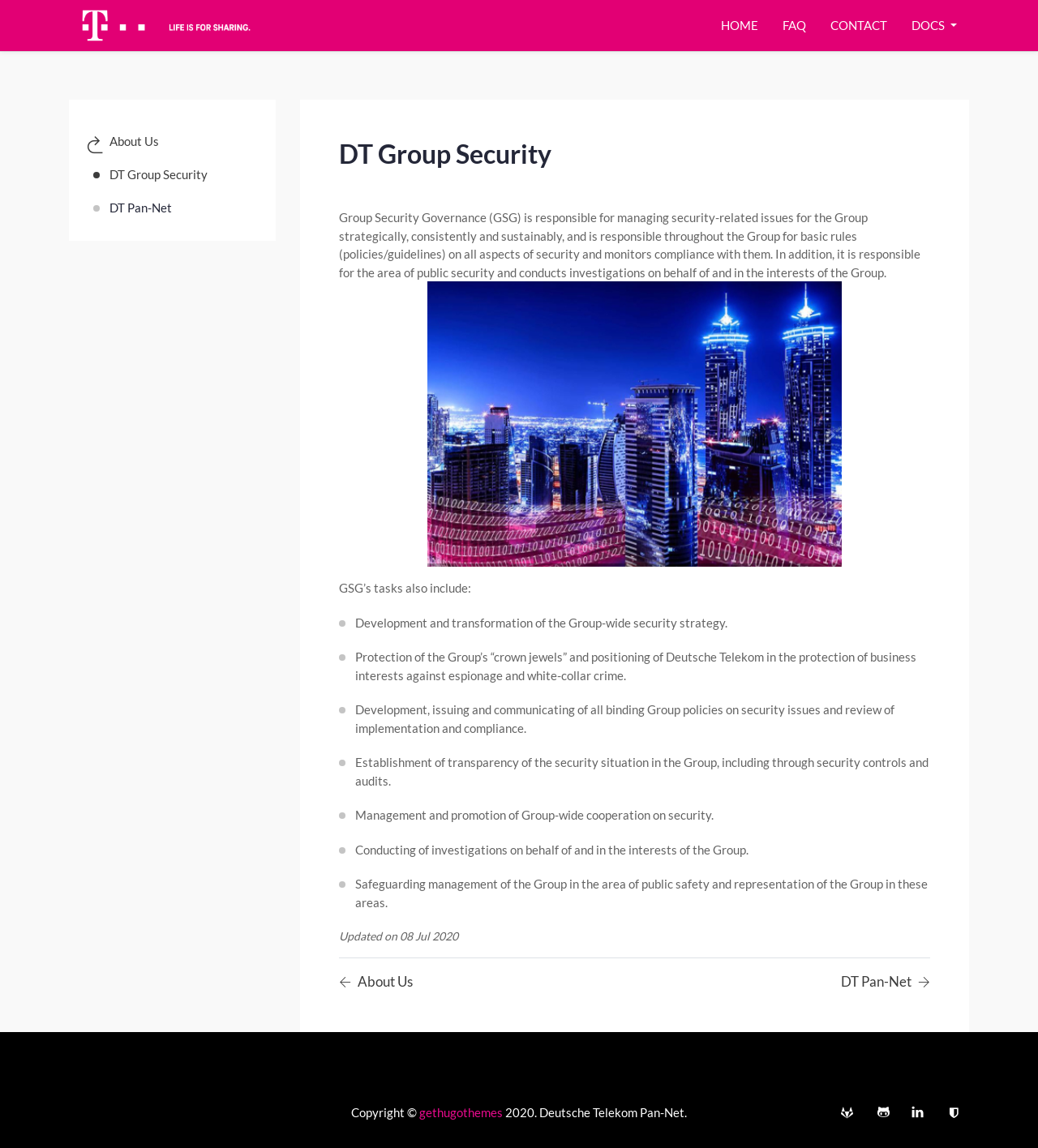What is the name of the company that owns the copyright?
Analyze the screenshot and provide a detailed answer to the question.

The webpage displays the text 'Copyright © 2020. Deutsche Telekom Pan-Net.' at the bottom, indicating that the company that owns the copyright is Deutsche Telekom Pan-Net.